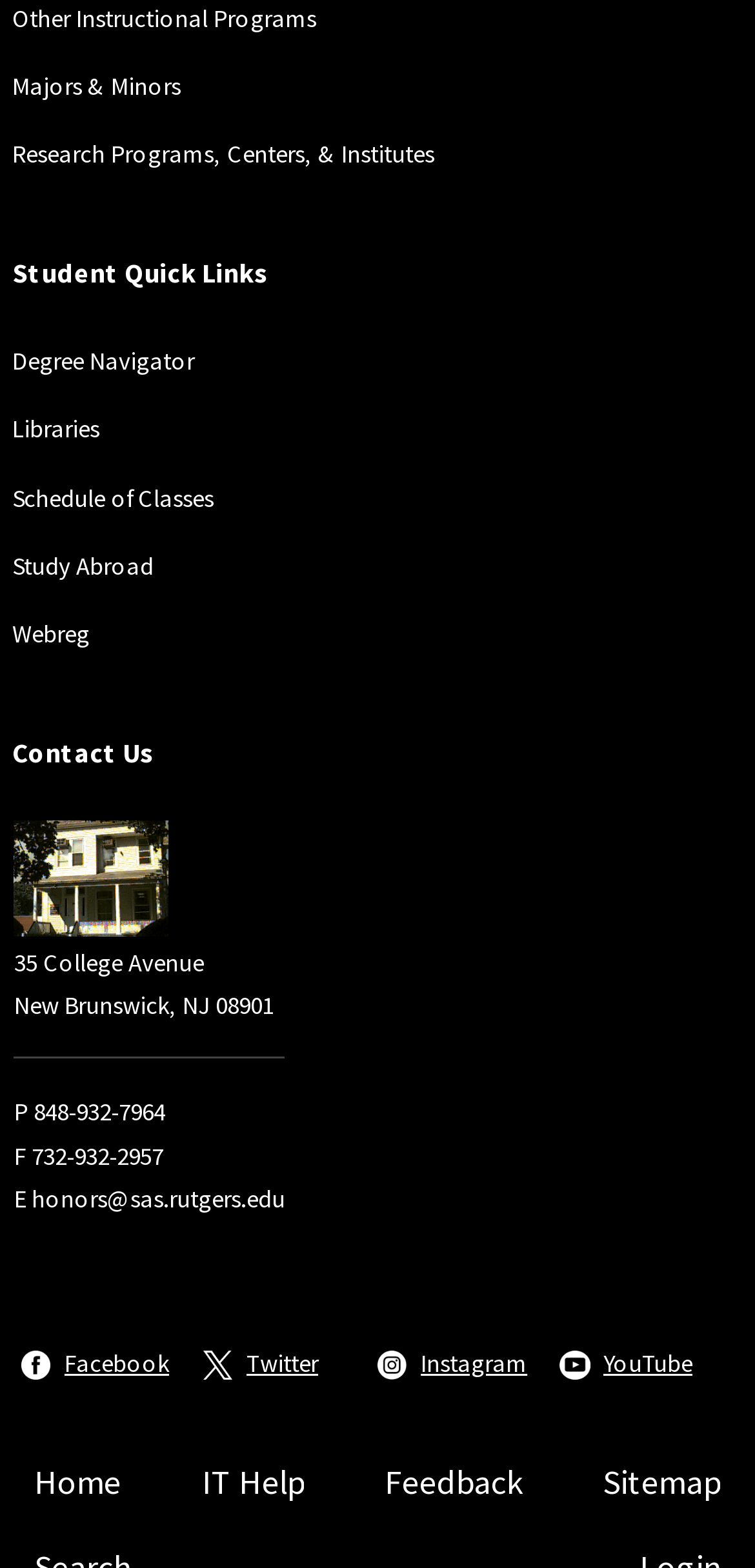Please identify the bounding box coordinates of the clickable element to fulfill the following instruction: "Visit 'Degree Navigator'". The coordinates should be four float numbers between 0 and 1, i.e., [left, top, right, bottom].

[0.016, 0.219, 0.257, 0.239]